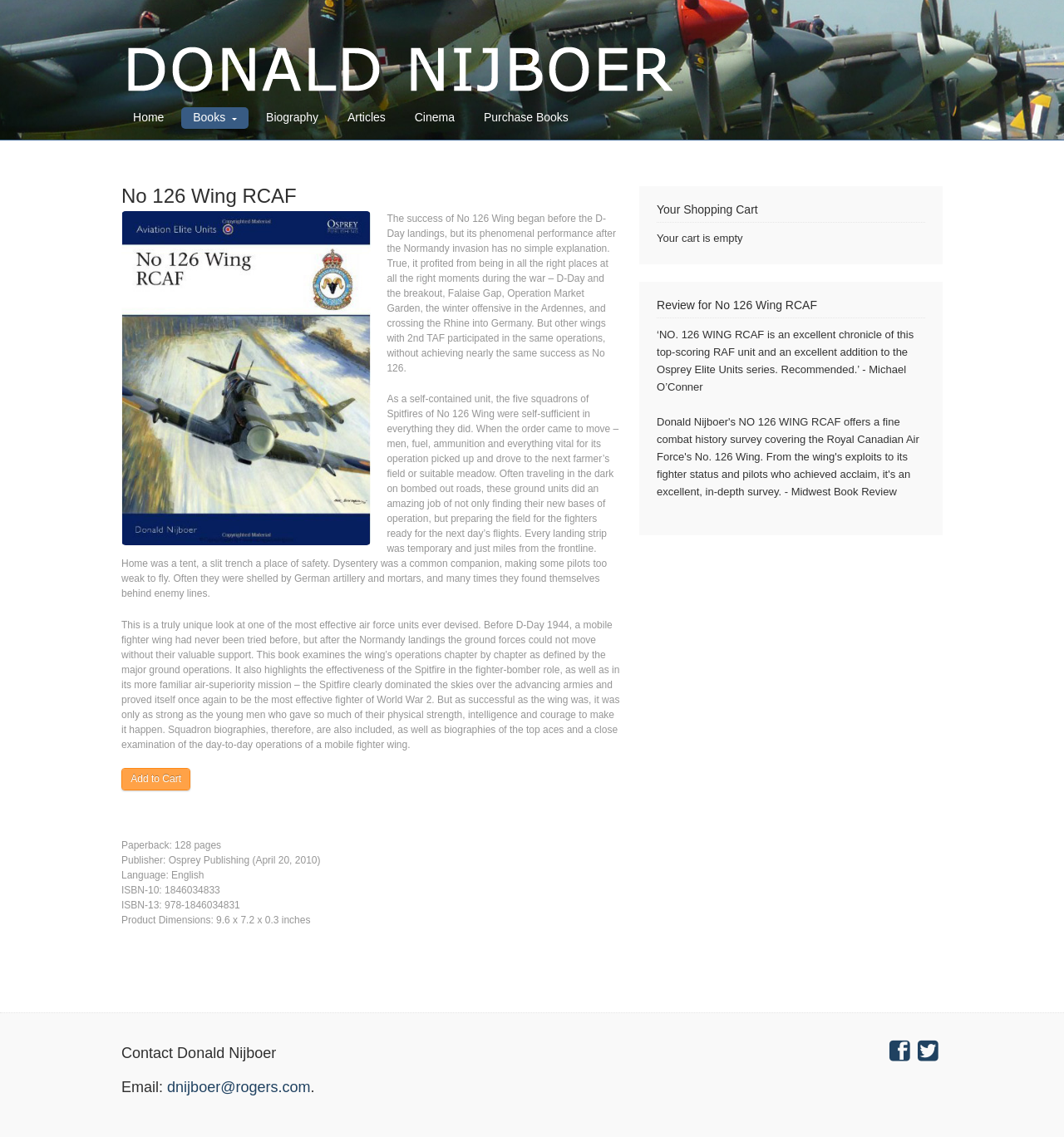Determine the bounding box coordinates of the element's region needed to click to follow the instruction: "Explore Digital Literacy in Education: Navigating the Future of Learning". Provide these coordinates as four float numbers between 0 and 1, formatted as [left, top, right, bottom].

None